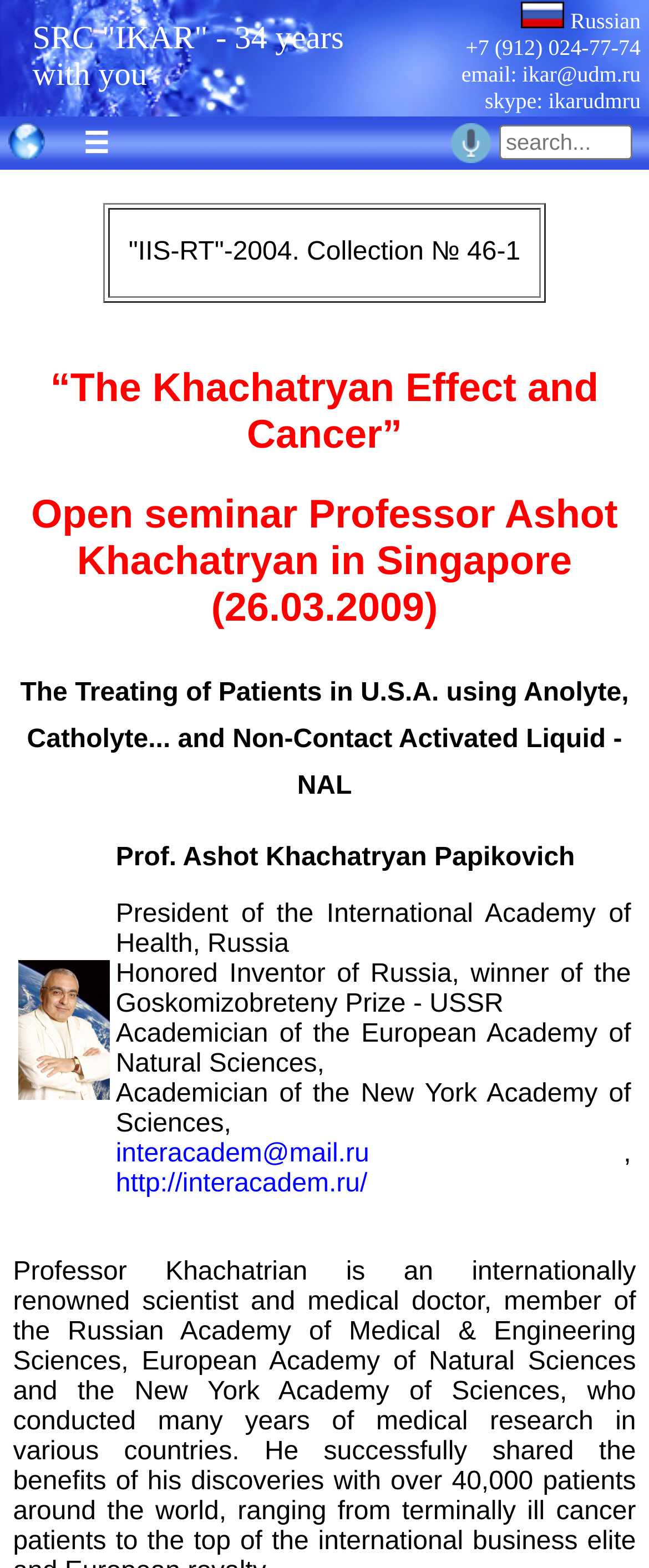From the given element description: "skype: ikarudmru", find the bounding box for the UI element. Provide the coordinates as four float numbers between 0 and 1, in the order [left, top, right, bottom].

[0.747, 0.056, 0.987, 0.072]